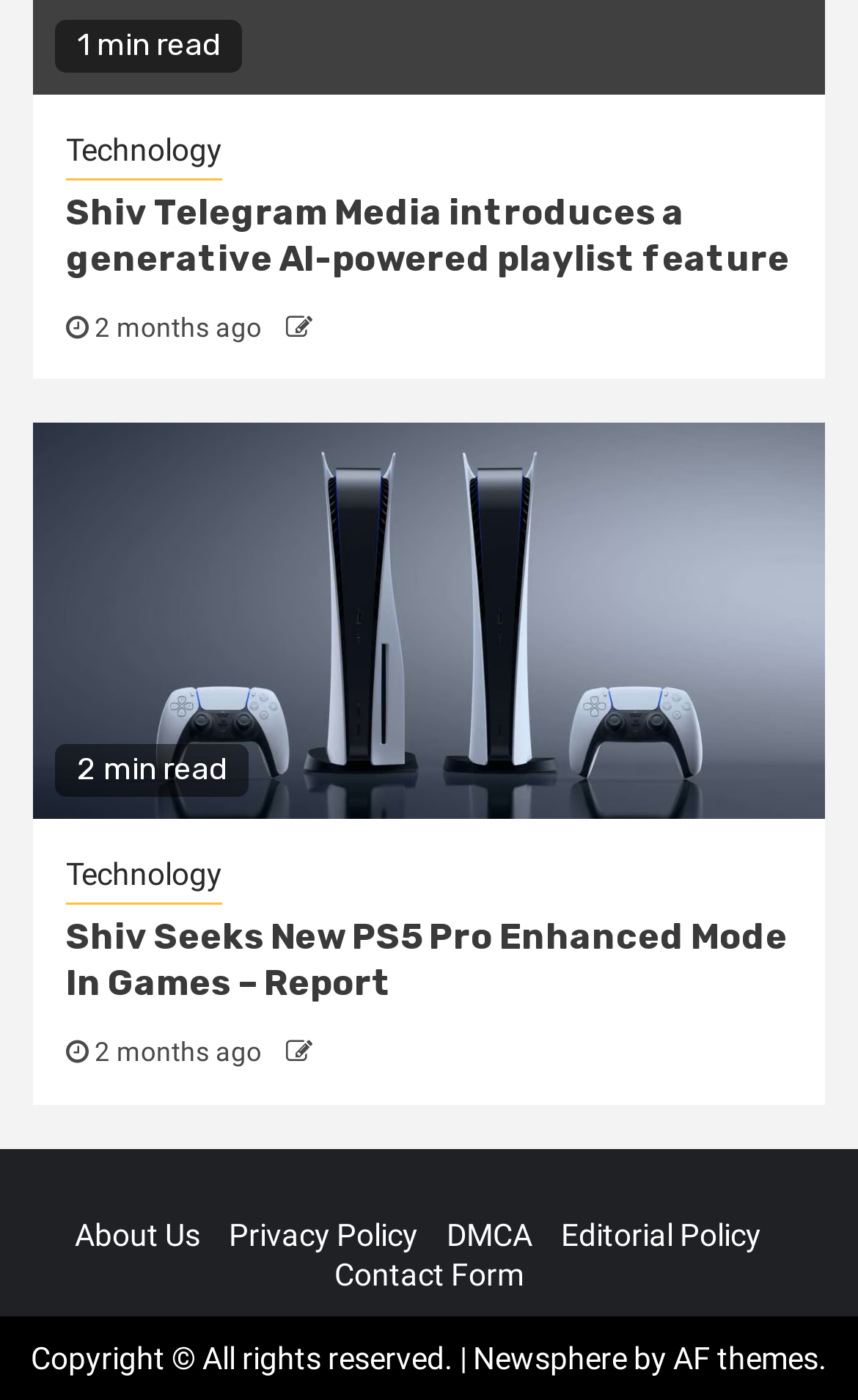What is the name of the website?
Offer a detailed and full explanation in response to the question.

The website has a link with the text 'Newsphere' at the bottom which indicates the name of the website.